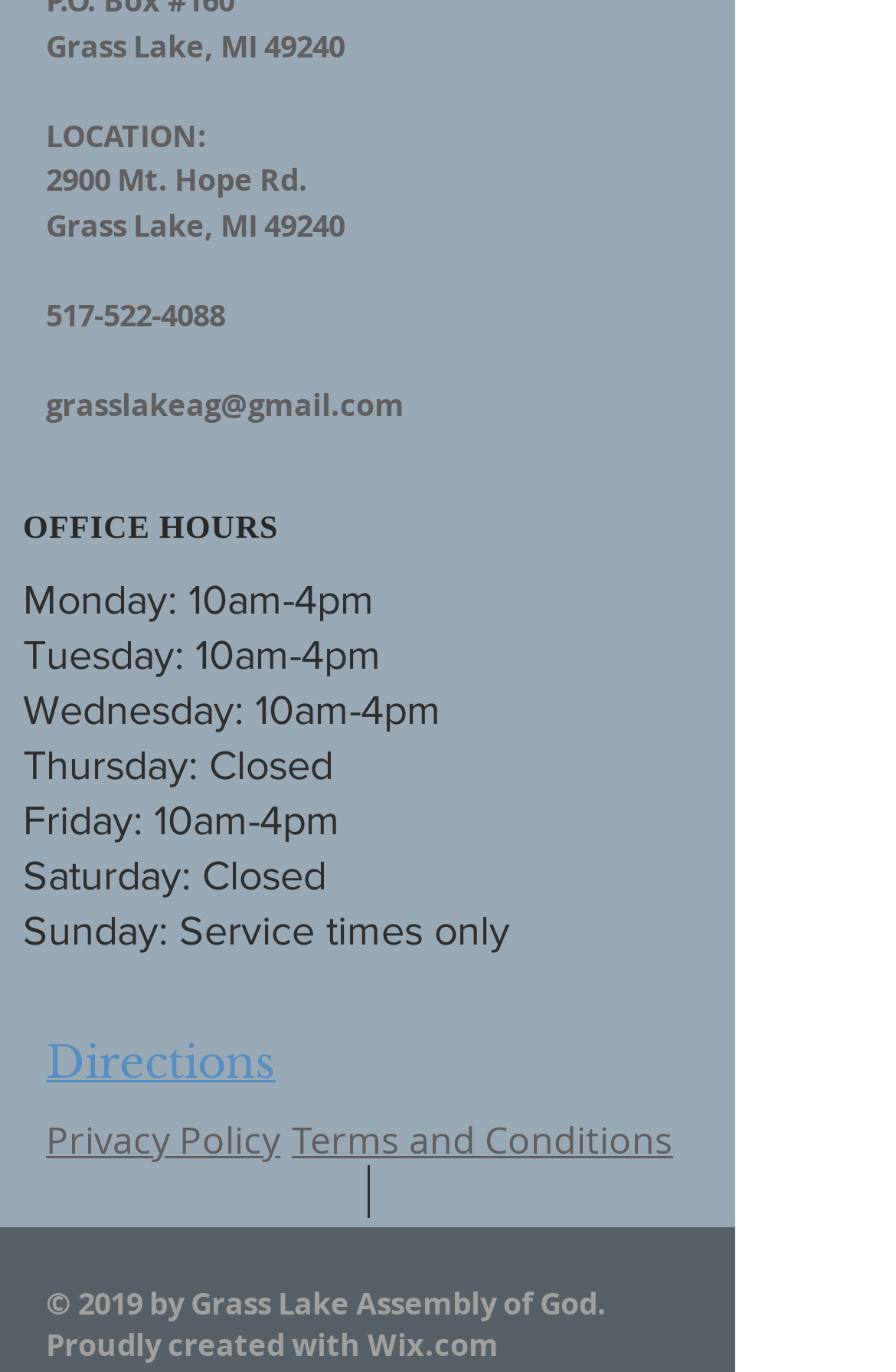Please identify the coordinates of the bounding box for the clickable region that will accomplish this instruction: "Get directions".

[0.051, 0.756, 0.308, 0.795]